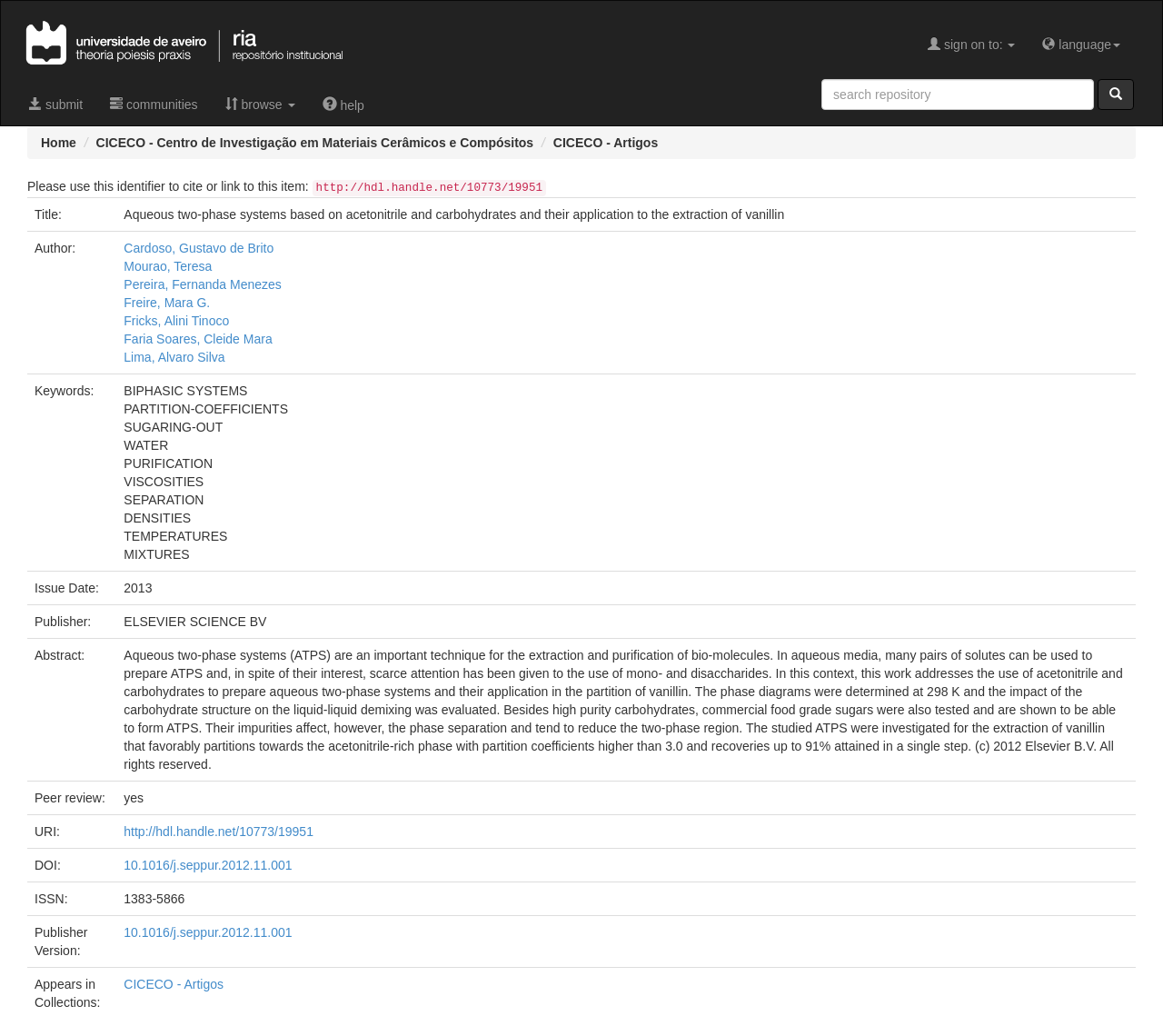Using the details from the image, please elaborate on the following question: What is the publisher of the article?

I found the publisher of the article by looking at the table with multiple rows and columns, where each row has a label and a value. The fourth row has a label 'Publisher:' and a value 'ELSEVIER SCIENCE BV', which is the publisher of the article.